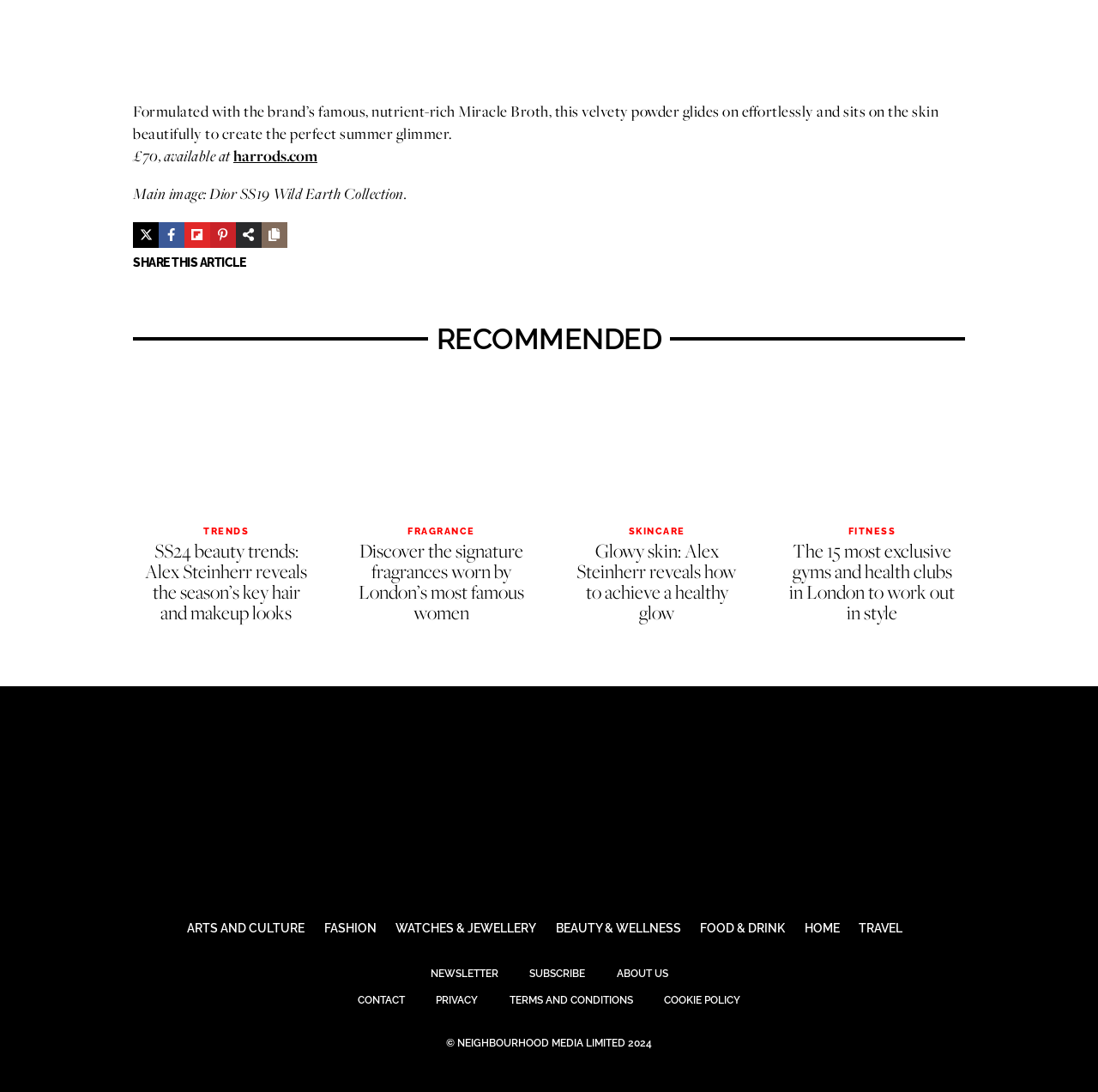Identify the bounding box coordinates of the area that should be clicked in order to complete the given instruction: "Click on Facebook". The bounding box coordinates should be four float numbers between 0 and 1, i.e., [left, top, right, bottom].

[0.145, 0.203, 0.168, 0.227]